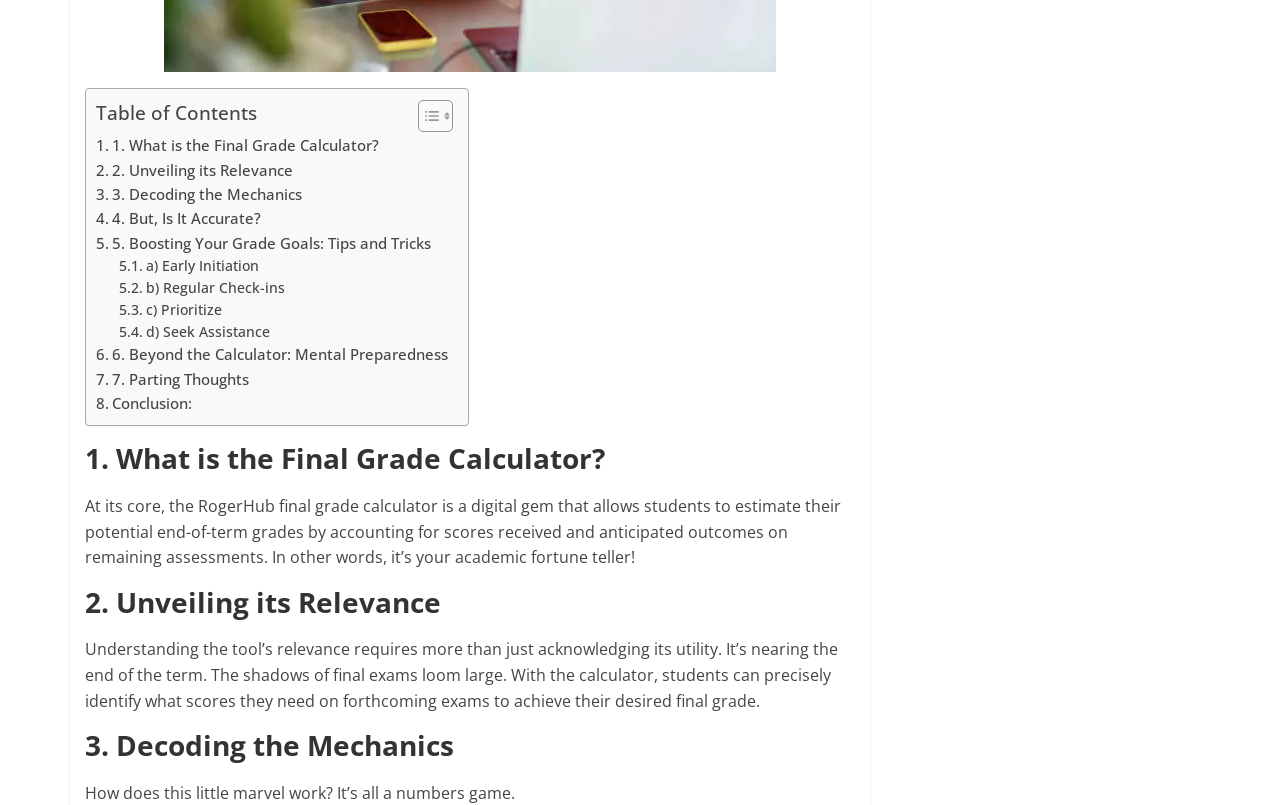Please indicate the bounding box coordinates of the element's region to be clicked to achieve the instruction: "Toggle Table of Content". Provide the coordinates as four float numbers between 0 and 1, i.e., [left, top, right, bottom].

[0.315, 0.123, 0.35, 0.166]